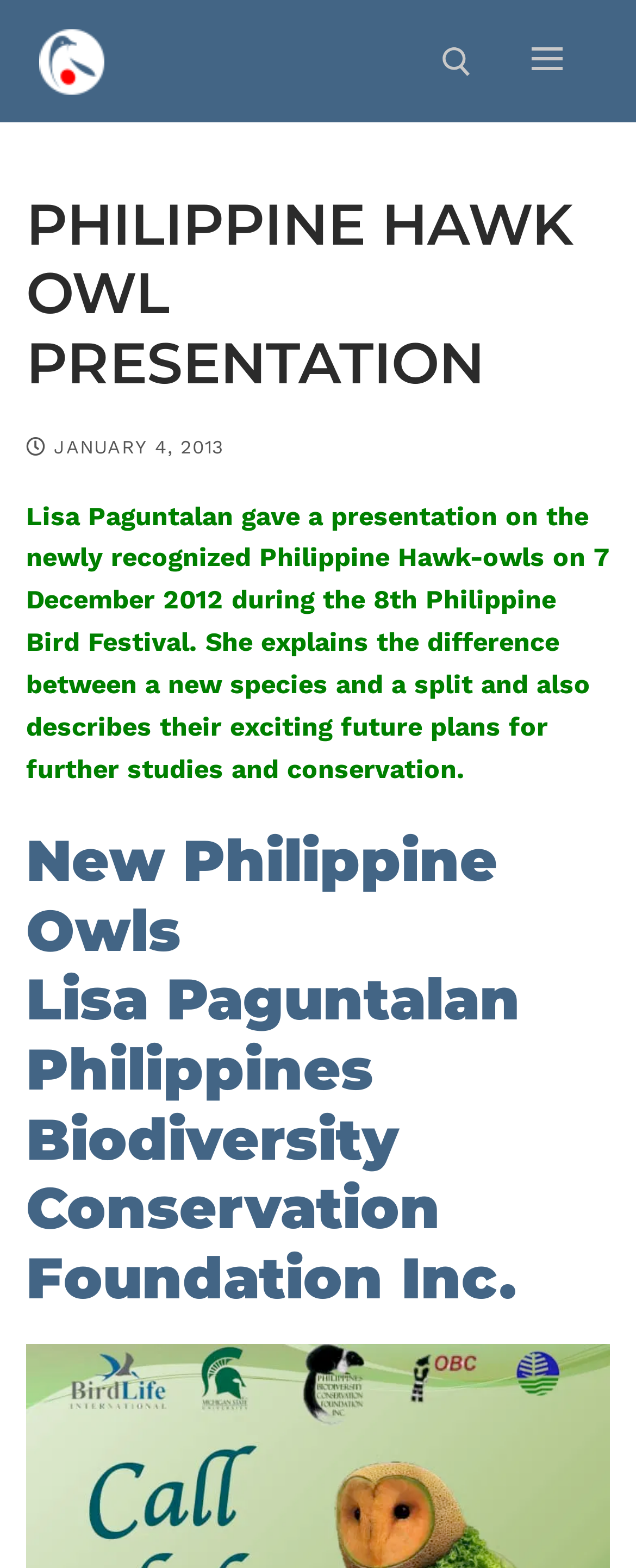Please give a succinct answer using a single word or phrase:
What is the name of the person who gave the presentation?

Lisa Paguntalan